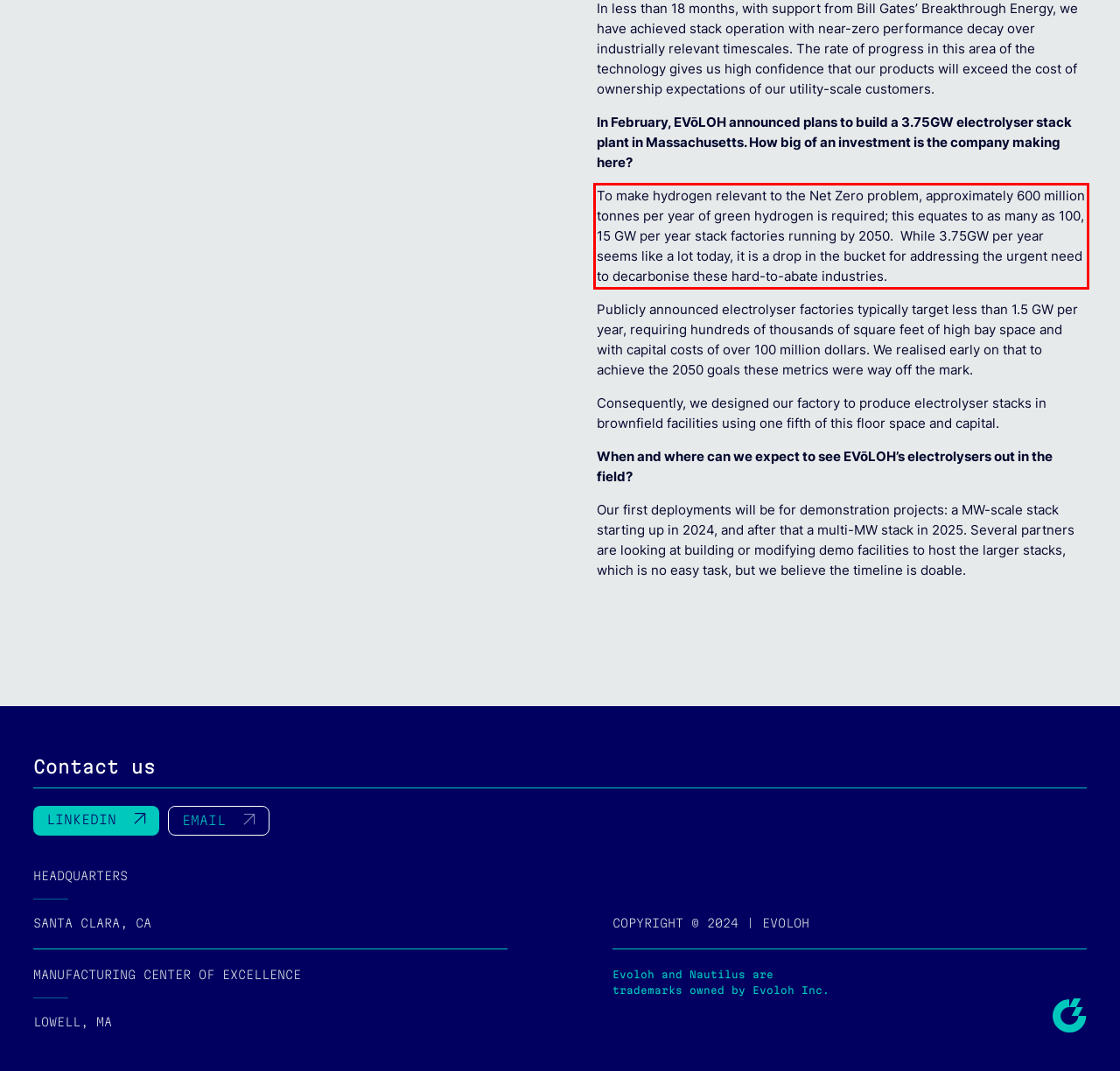Given a webpage screenshot, locate the red bounding box and extract the text content found inside it.

To make hydrogen relevant to the Net Zero problem, approximately 600 million tonnes per year of green hydrogen is required; this equates to as many as 100, 15 GW per year stack factories running by 2050. While 3.75GW per year seems like a lot today, it is a drop in the bucket for addressing the urgent need to decarbonise these hard-to-abate industries.